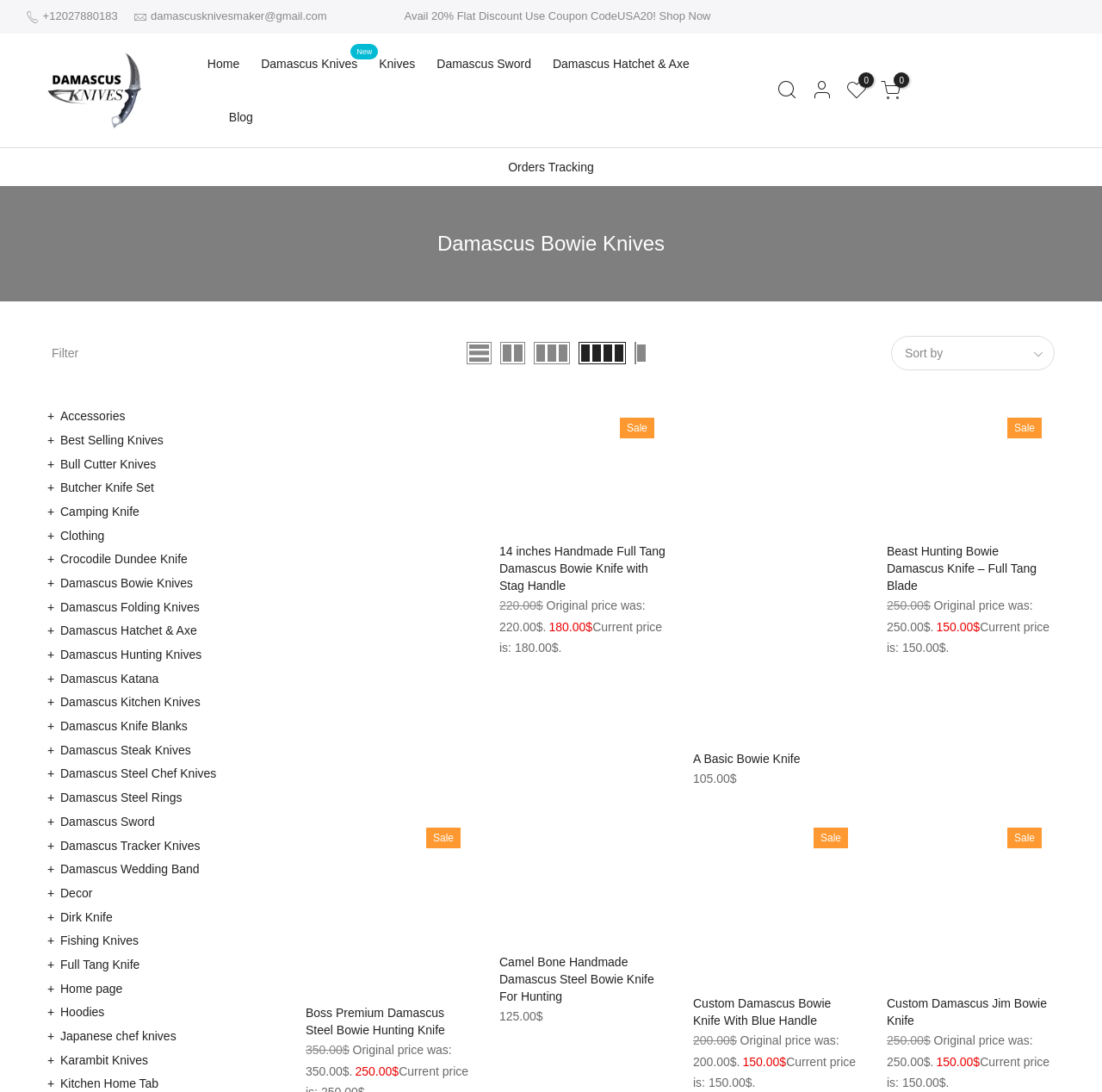Using the element description provided, determine the bounding box coordinates in the format (top-left x, top-left y, bottom-right x, bottom-right y). Ensure that all values are floating point numbers between 0 and 1. Element description: Home page

[0.055, 0.899, 0.111, 0.911]